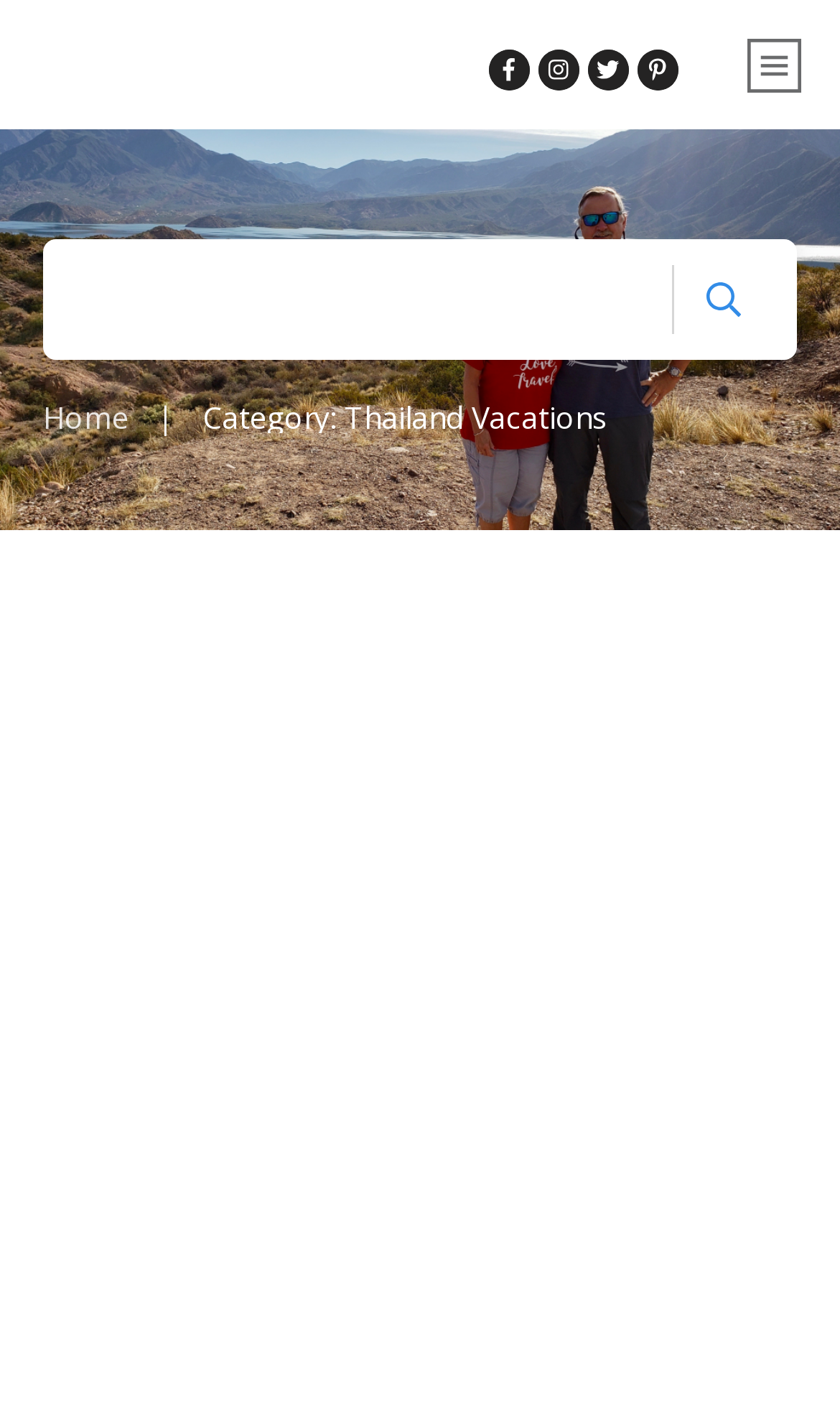How many articles are listed on the webpage?
Answer the question with a thorough and detailed explanation.

I looked for article headings on the webpage and found one heading 'Thailand Restaurants'. This heading is likely to be an article title, so I concluded that there is one article listed on the webpage.